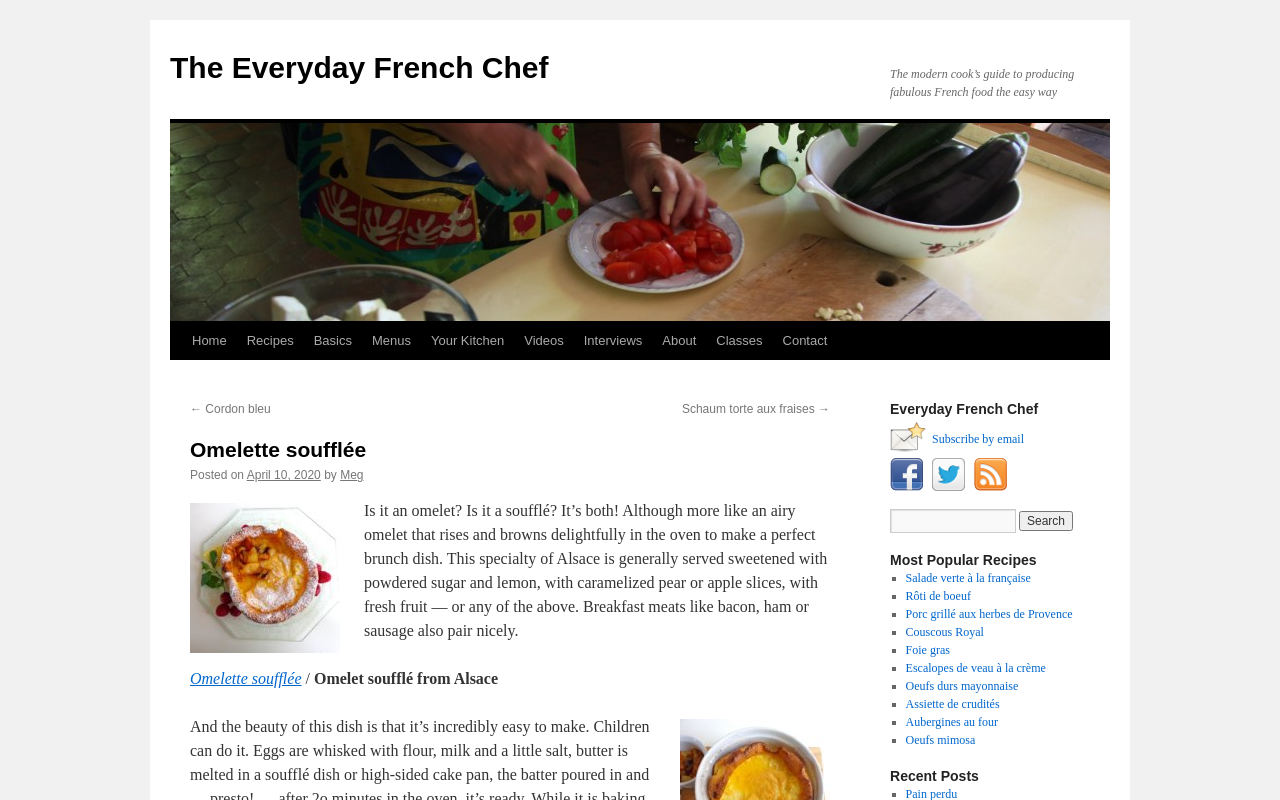What is the name of the recipe?
Please give a well-detailed answer to the question.

The name of the recipe can be found in the heading element 'Omelette soufflée' with bounding box coordinates [0.148, 0.545, 0.648, 0.579].